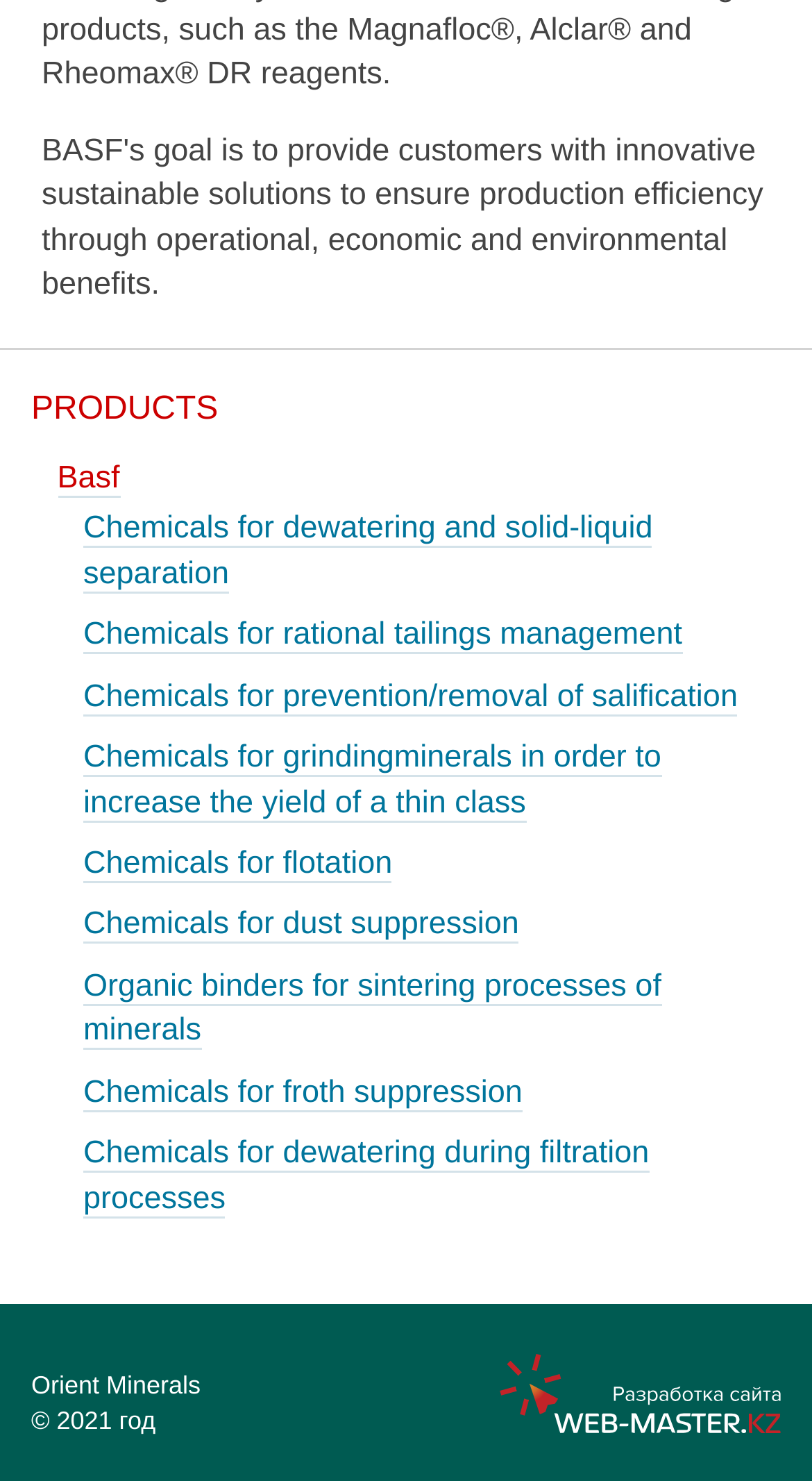What is the last link under the 'PRODUCTS' heading?
Please provide a single word or phrase as the answer based on the screenshot.

Chemicals for dewatering during filtration processes